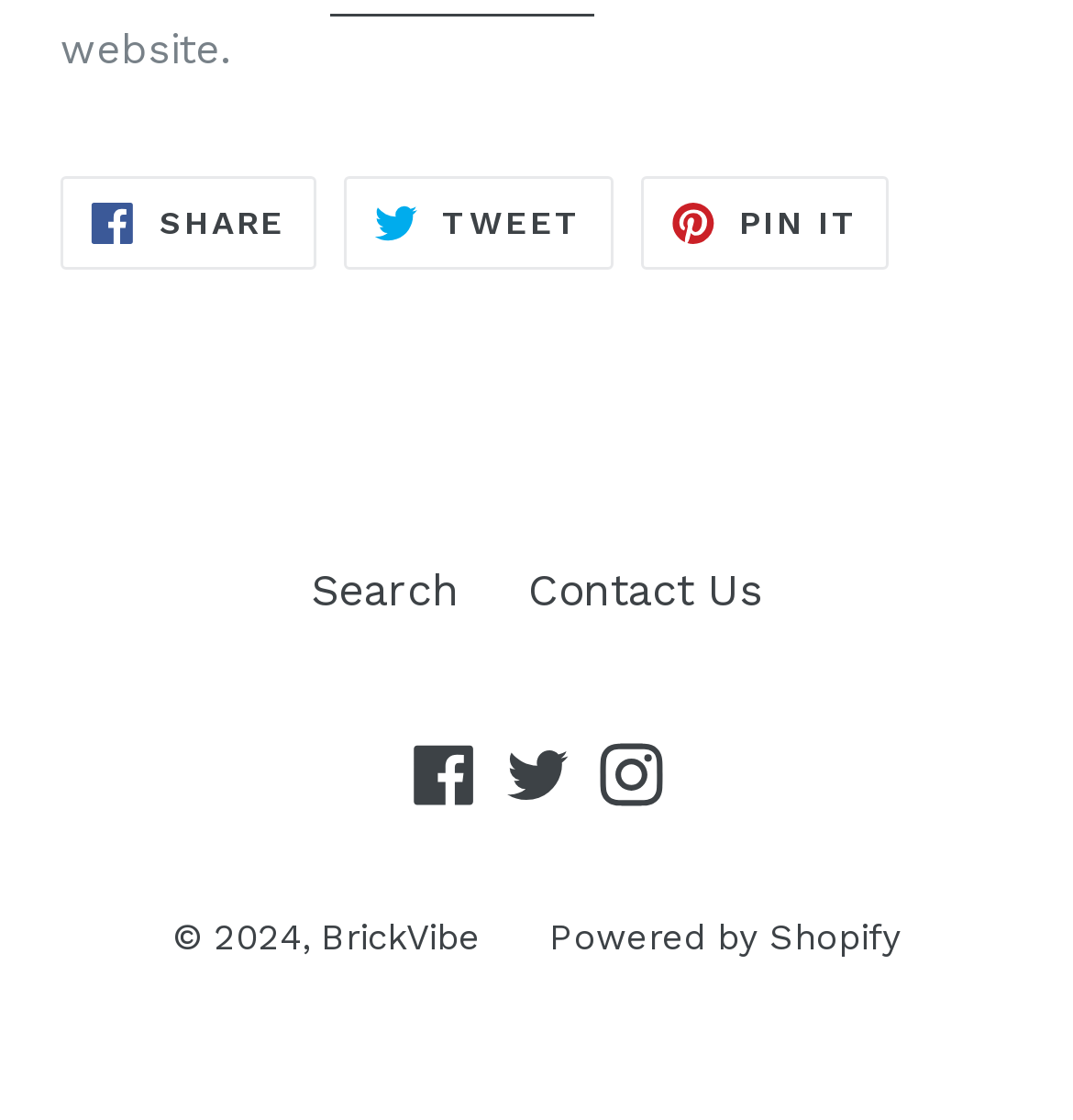How many links are there in the footer?
Use the screenshot to answer the question with a single word or phrase.

4